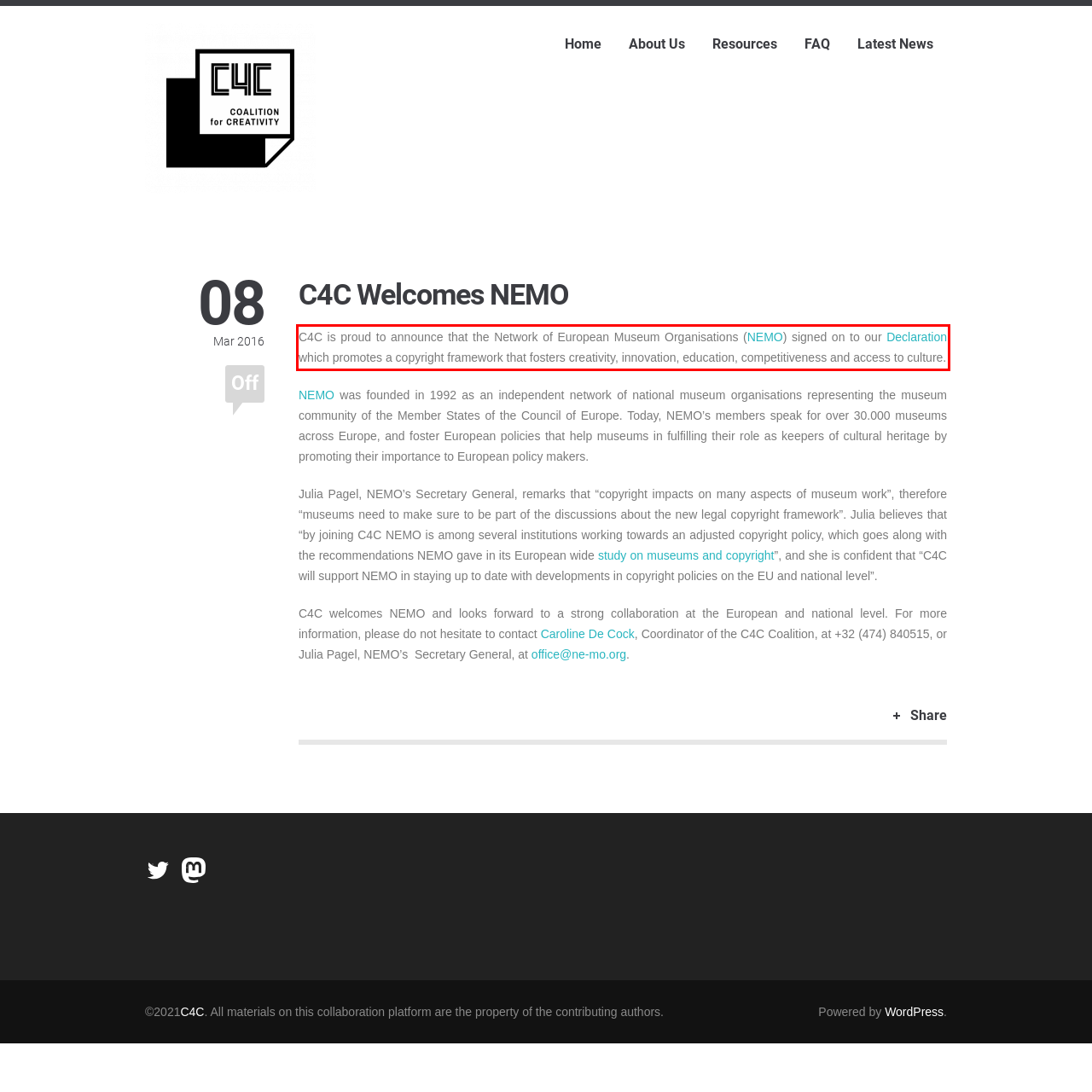Locate the red bounding box in the provided webpage screenshot and use OCR to determine the text content inside it.

C4C is proud to announce that the Network of European Museum Organisations (NEMO) signed on to our Declaration which promotes a copyright framework that fosters creativity, innovation, education, competitiveness and access to culture.